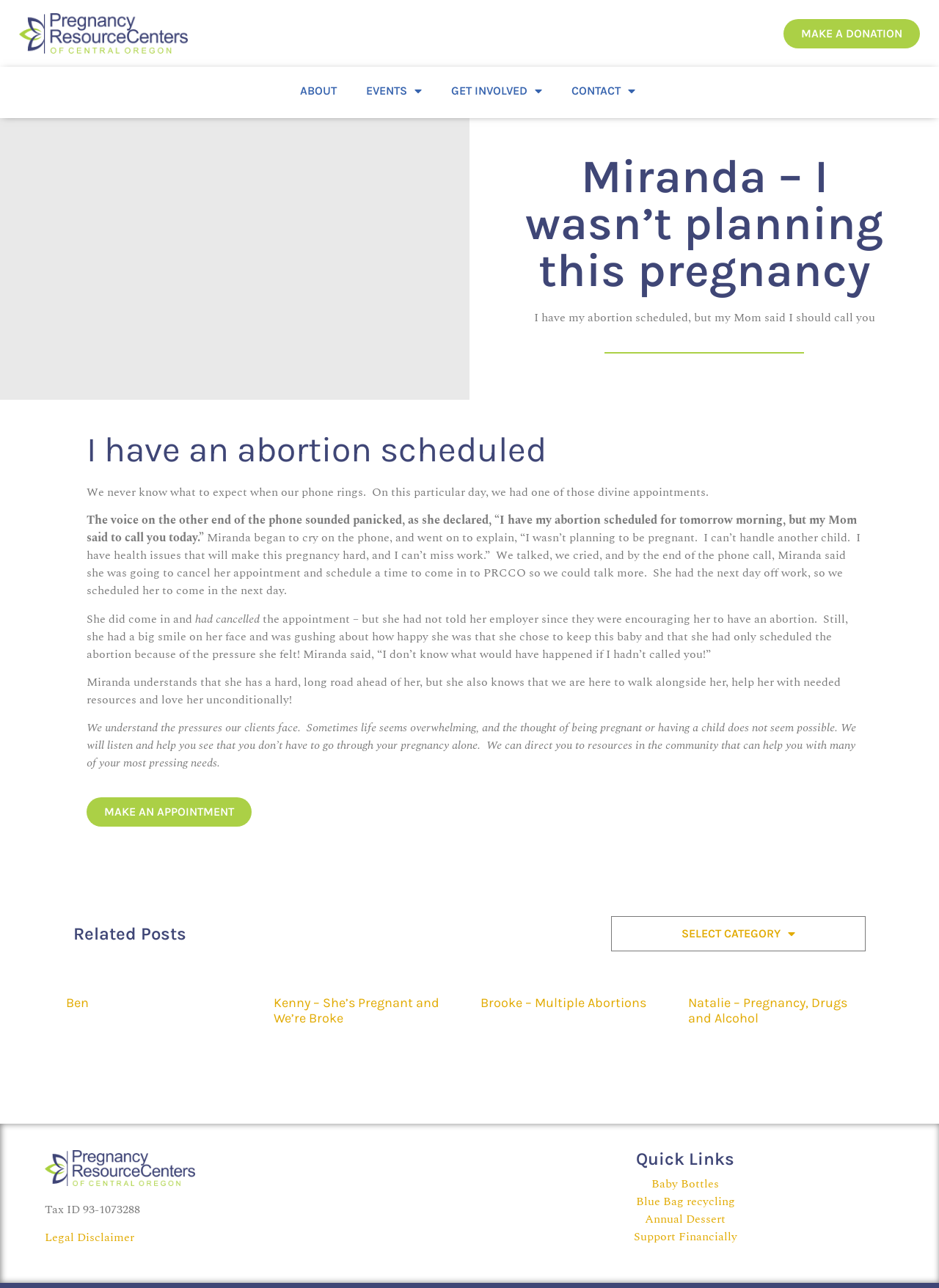What is the name of the organization?
Carefully analyze the image and provide a detailed answer to the question.

I inferred this answer by looking at the logo and the text on the webpage, which suggests that the organization is called Pregnancy Resource Center.